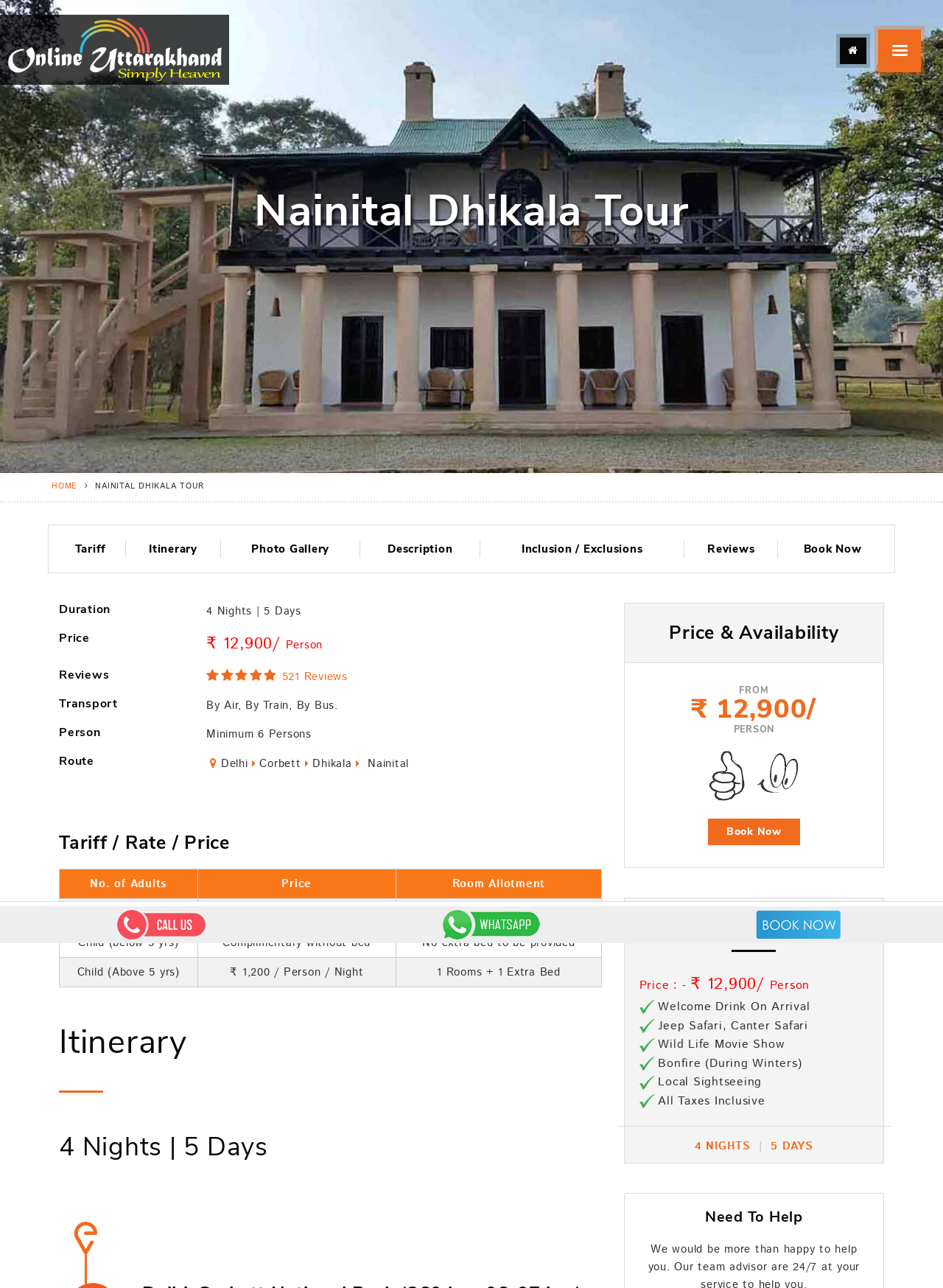What is the price of the tour per person?
From the image, provide a succinct answer in one word or a short phrase.

₹ 12,900/